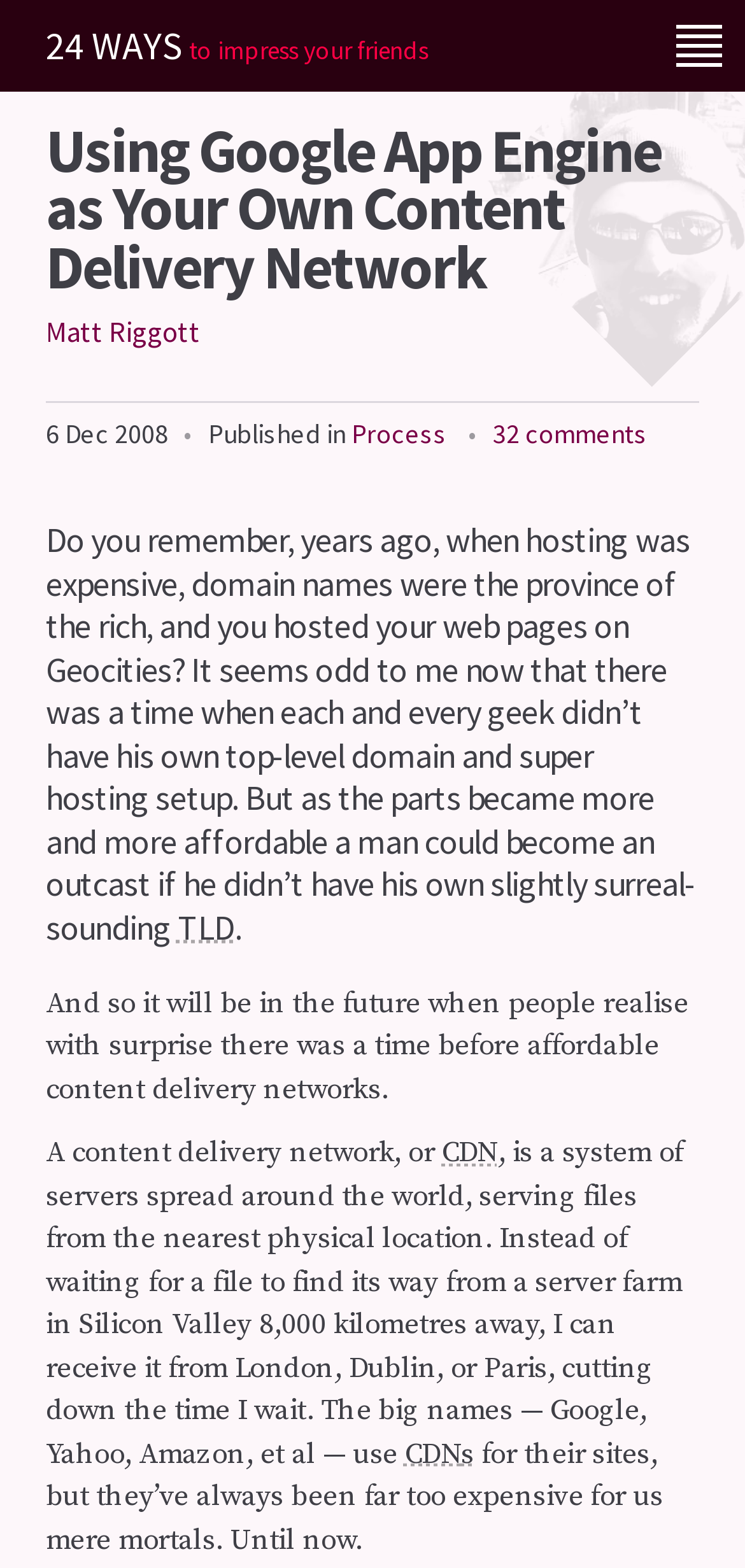What is the author's name?
Please use the image to provide an in-depth answer to the question.

The author's name is mentioned in the link 'Matt Riggott Matt Riggott' which is located in the header section of the webpage.